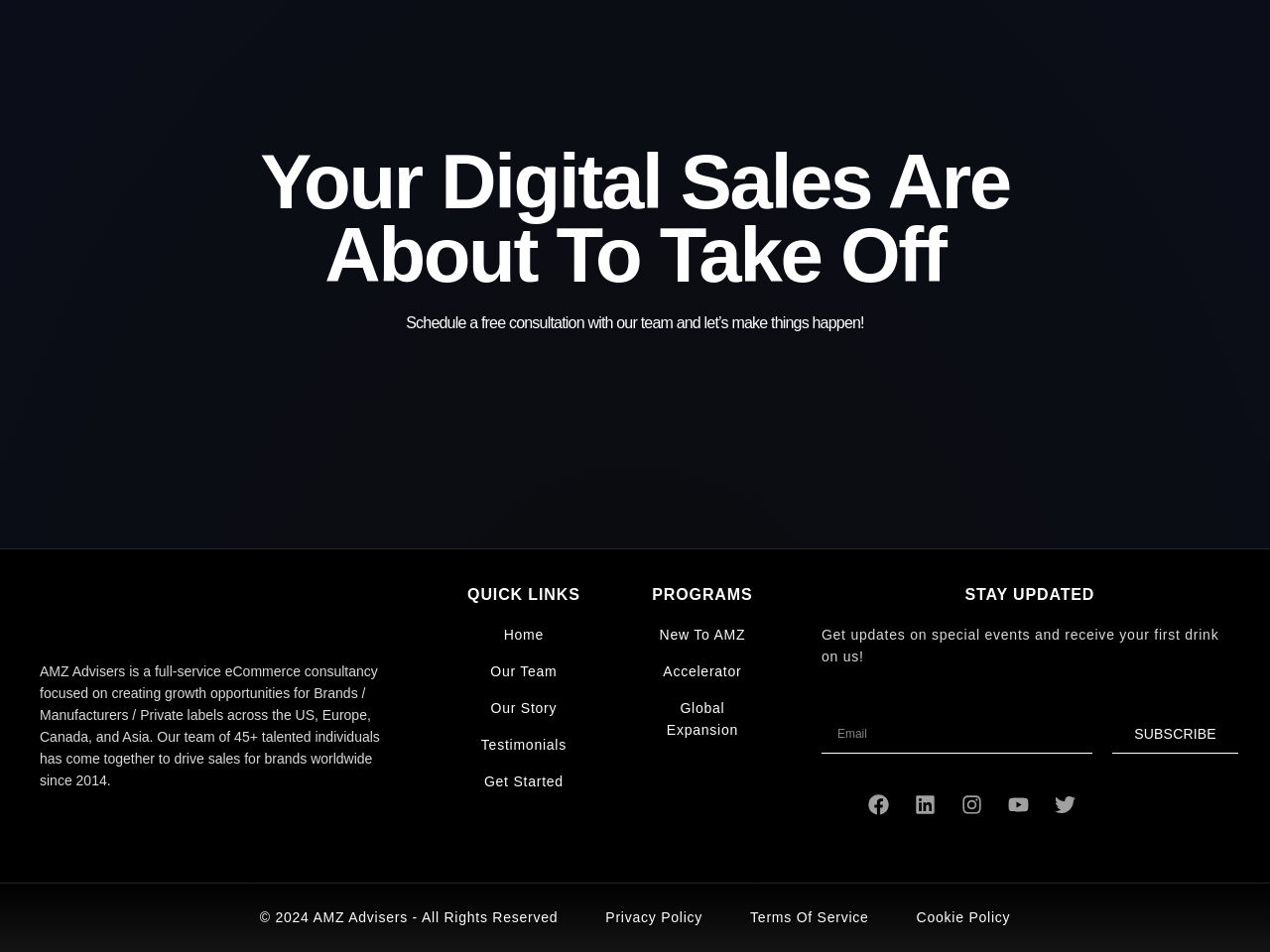Please specify the bounding box coordinates in the format (top-left x, top-left y, bottom-right x, bottom-right y), with all values as floating point numbers between 0 and 1. Identify the bounding box of the UI element described by: Instagram

[0.748, 0.823, 0.781, 0.867]